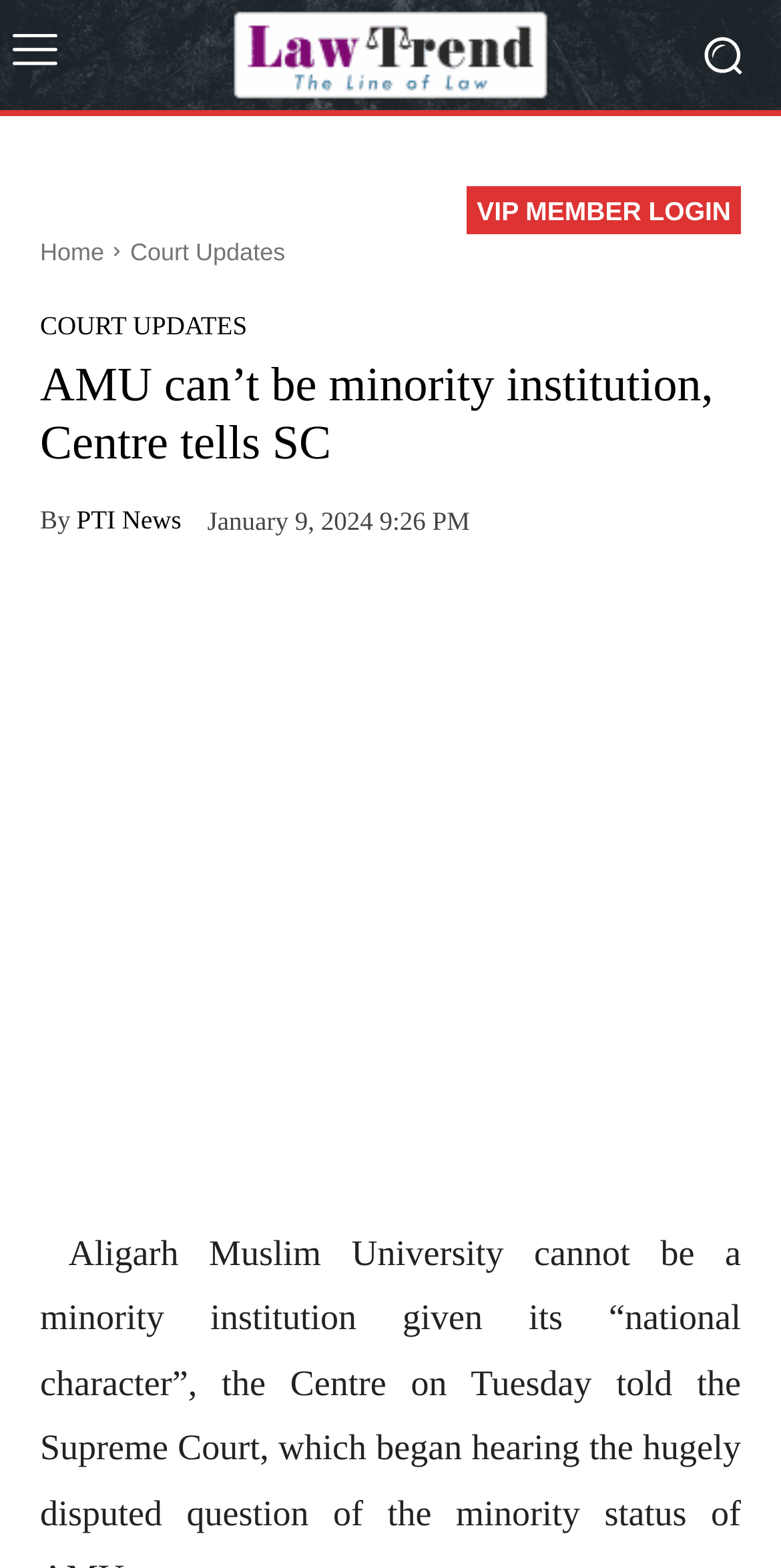Respond to the following question with a brief word or phrase:
What is the topic of the current article?

Aligarh Muslim University